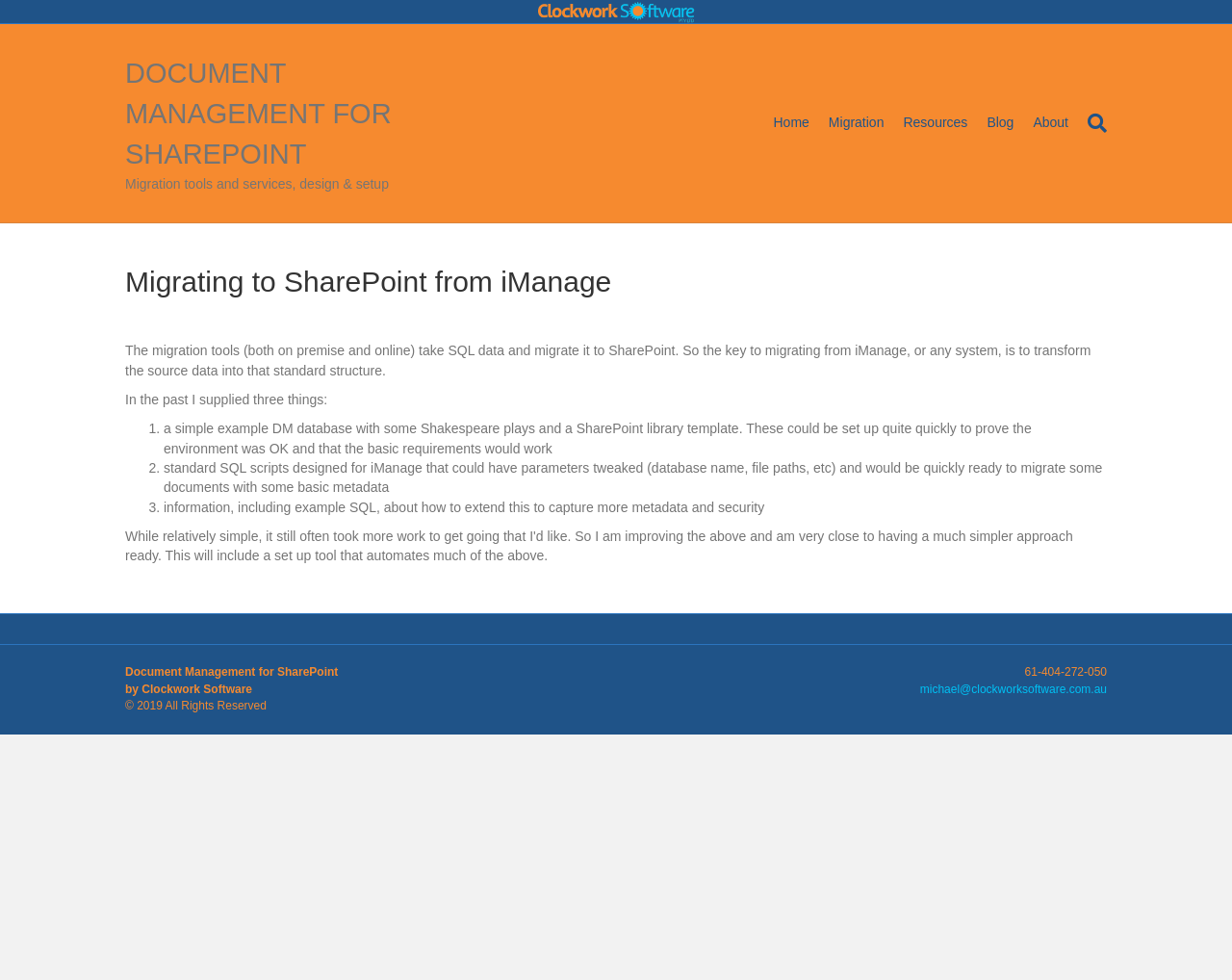Please identify the bounding box coordinates of the element on the webpage that should be clicked to follow this instruction: "Click the 'About' link". The bounding box coordinates should be given as four float numbers between 0 and 1, formatted as [left, top, right, bottom].

[0.831, 0.102, 0.875, 0.15]